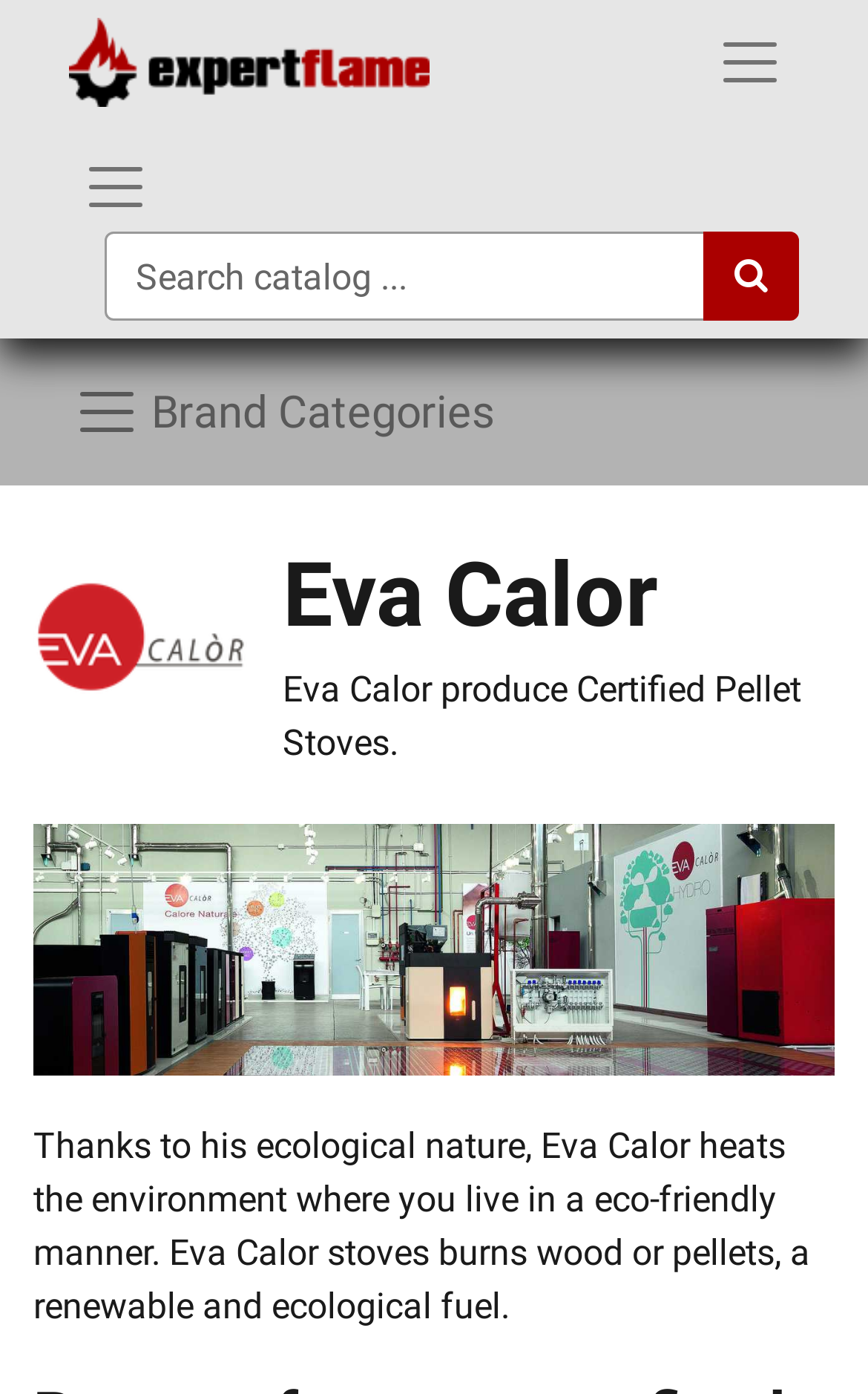Please provide a comprehensive answer to the question below using the information from the image: What is the ecological benefit of Eva Calor?

The static text element describes Eva Calor as heating the environment in an 'eco-friendly manner', which suggests that the ecological benefit of Eva Calor is that it is environmentally friendly.